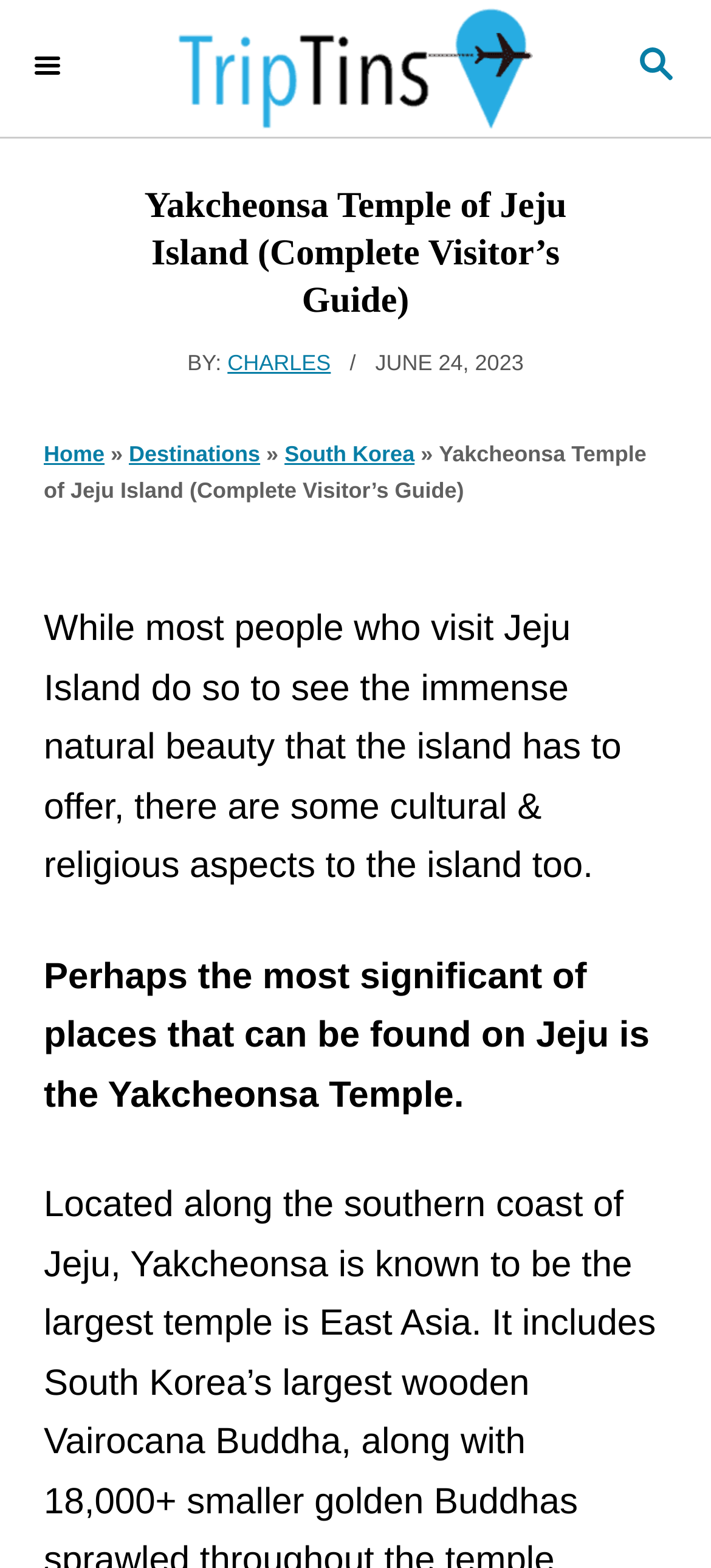What is the name of the temple?
Using the image, respond with a single word or phrase.

Yakcheonsa Temple